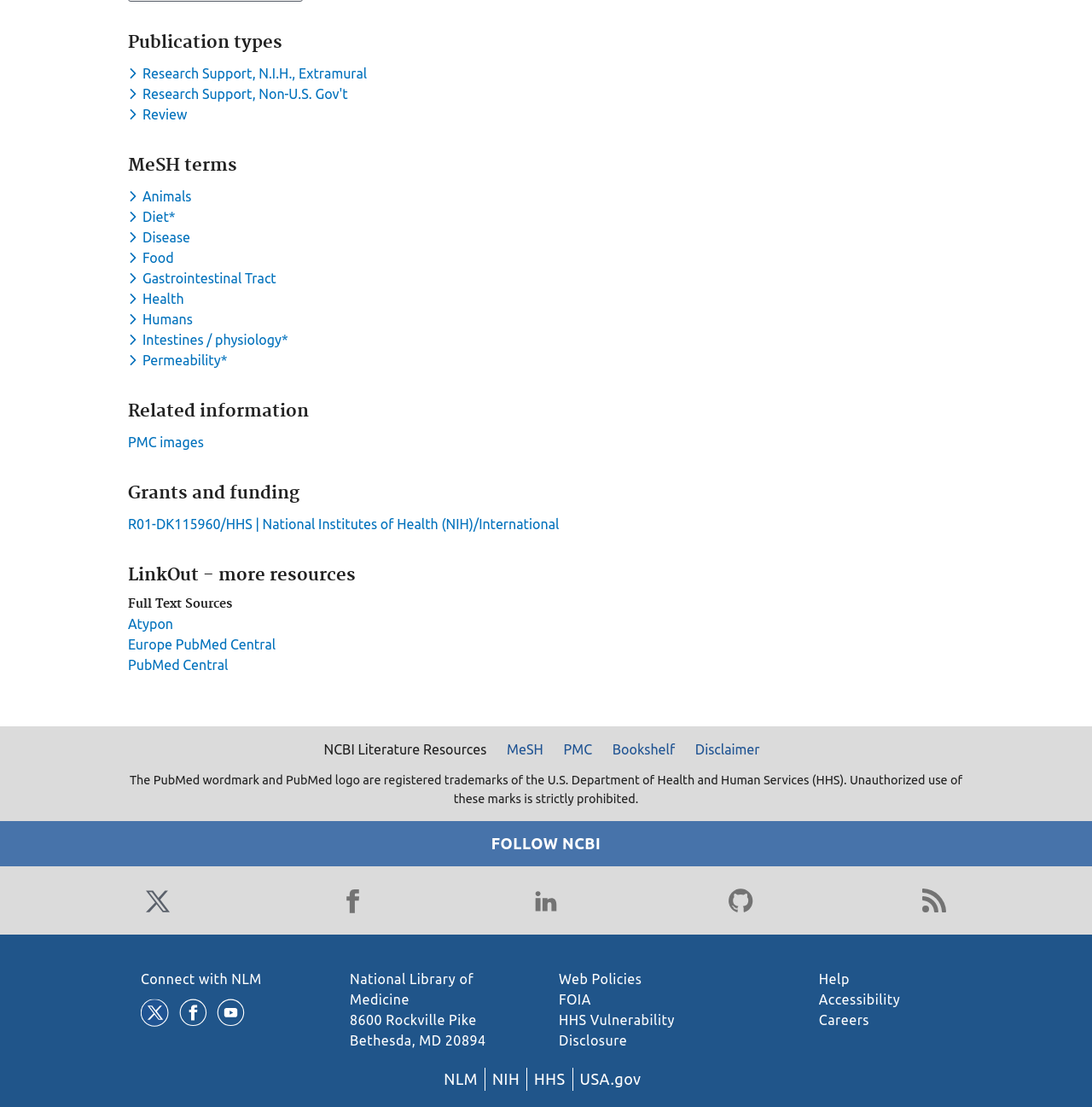Find and provide the bounding box coordinates for the UI element described with: "Contact".

None